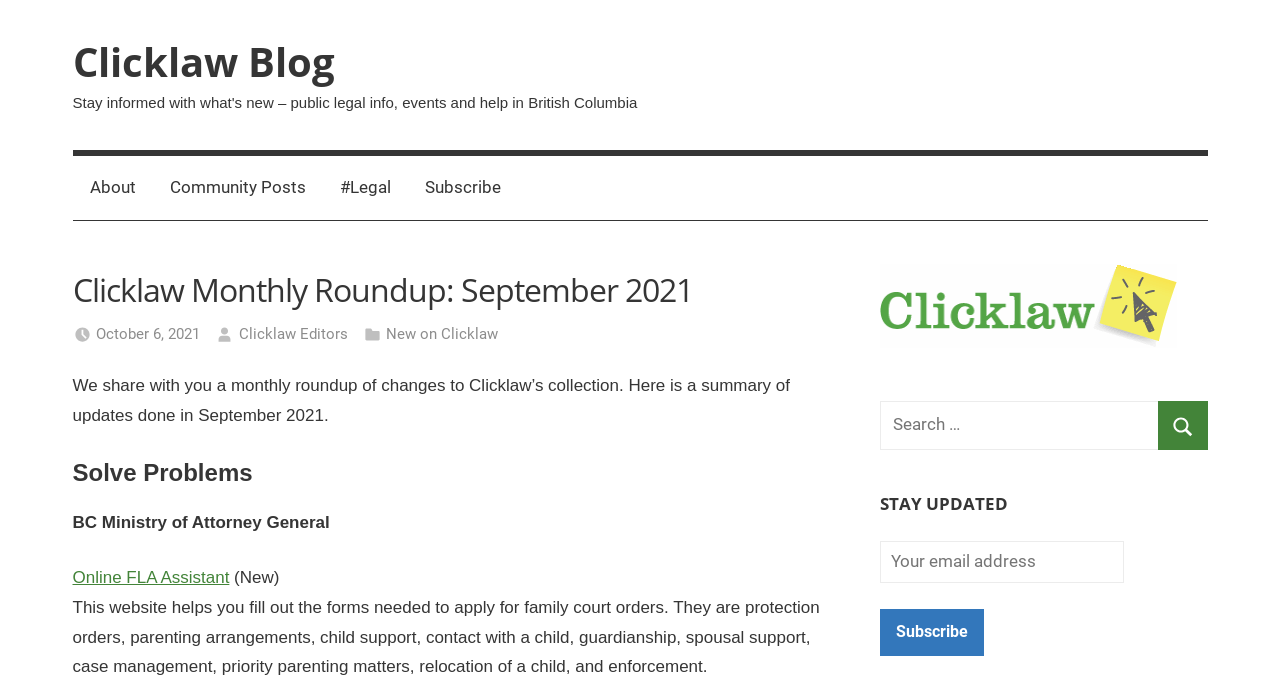Determine the bounding box coordinates for the element that should be clicked to follow this instruction: "Subscribe to the newsletter". The coordinates should be given as four float numbers between 0 and 1, in the format [left, top, right, bottom].

[0.687, 0.885, 0.769, 0.953]